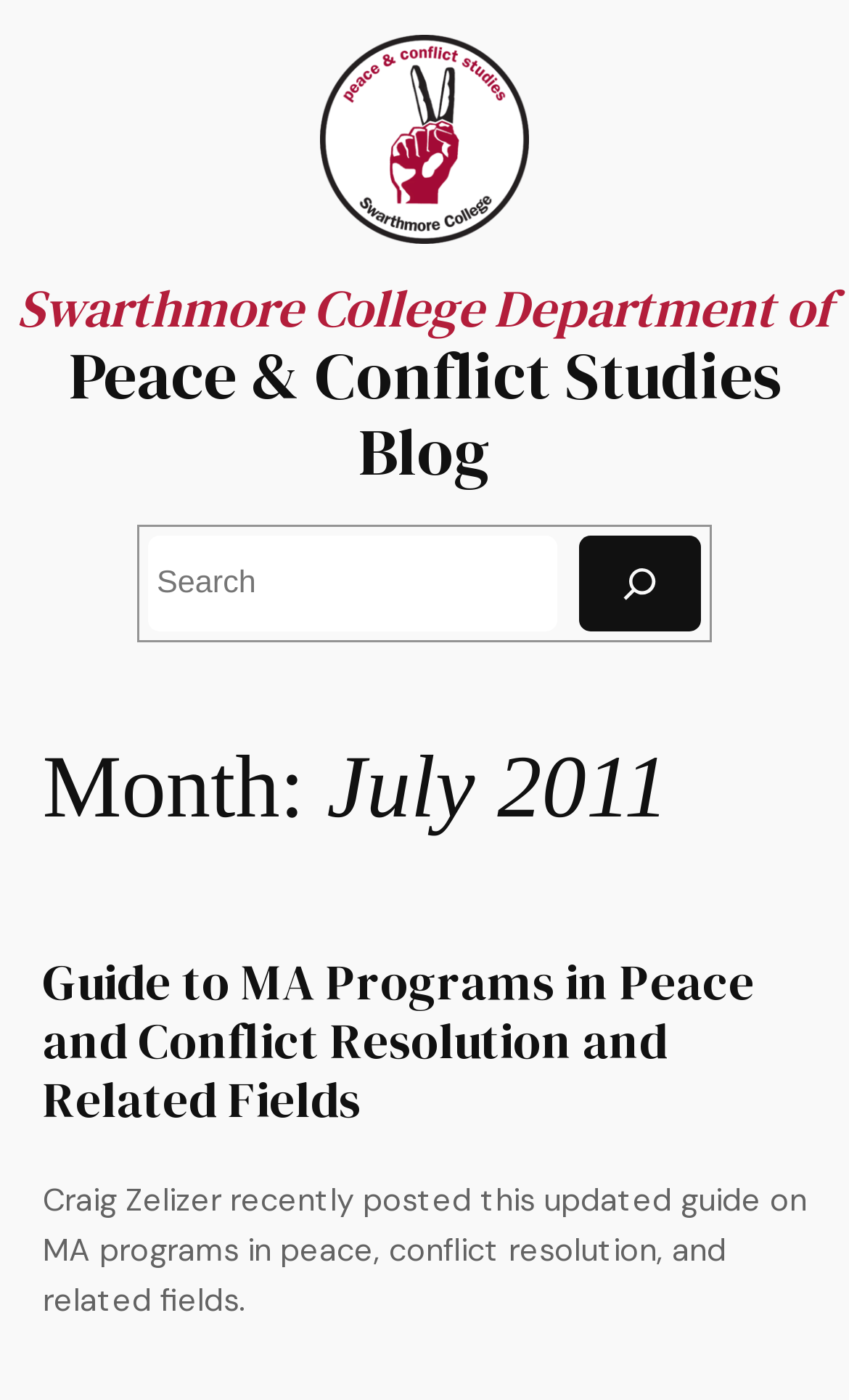What is the logo of the website?
Using the information from the image, give a concise answer in one word or a short phrase.

PCS logo